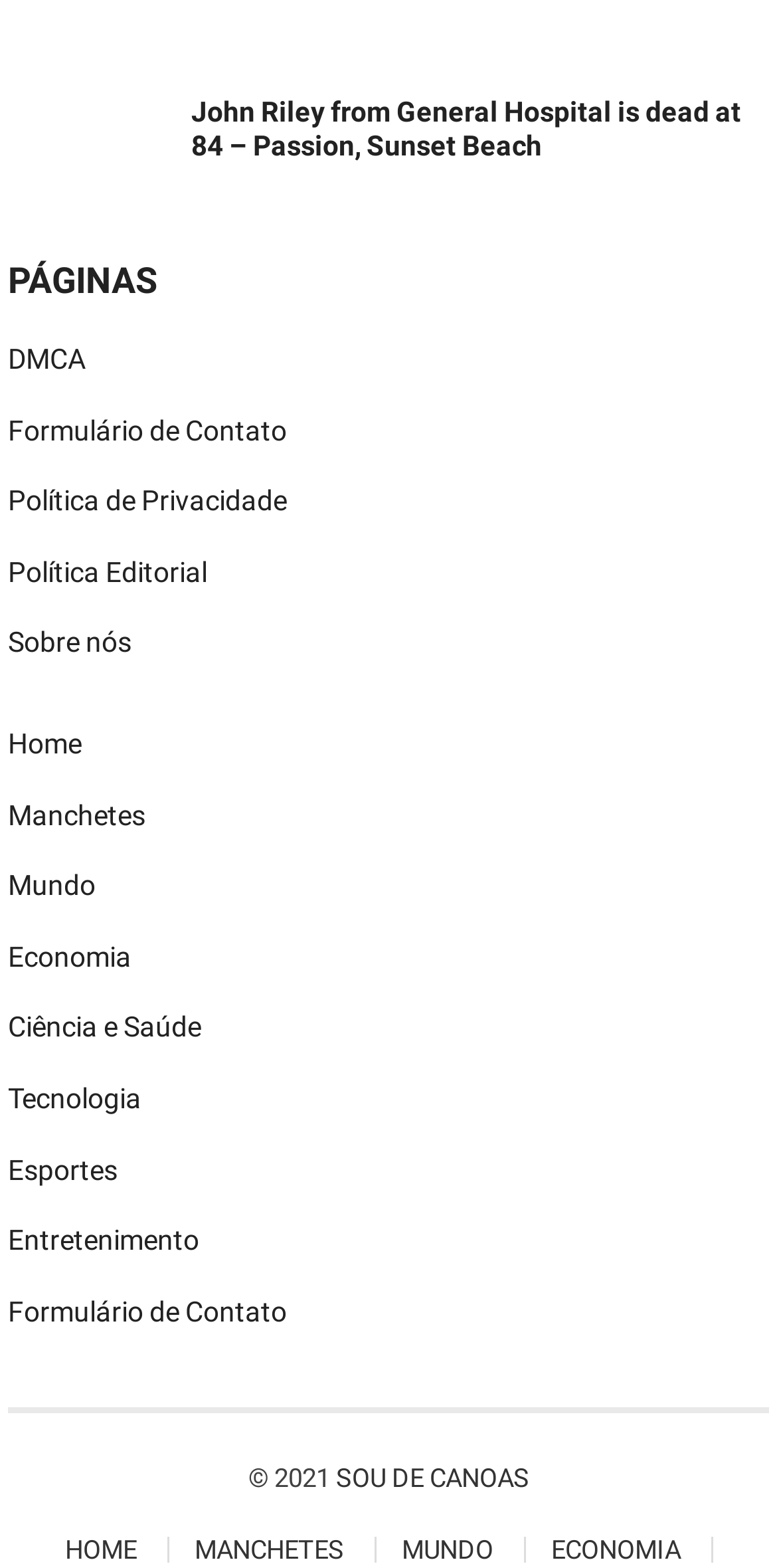Using the information from the screenshot, answer the following question thoroughly:
How many main categories are listed on the webpage?

The webpage has a list of main categories, including Home, Manchetes, Mundo, Economia, Ciência e Saúde, Tecnologia, Esportes, and Entretenimento, which can be found by examining the links on the webpage.